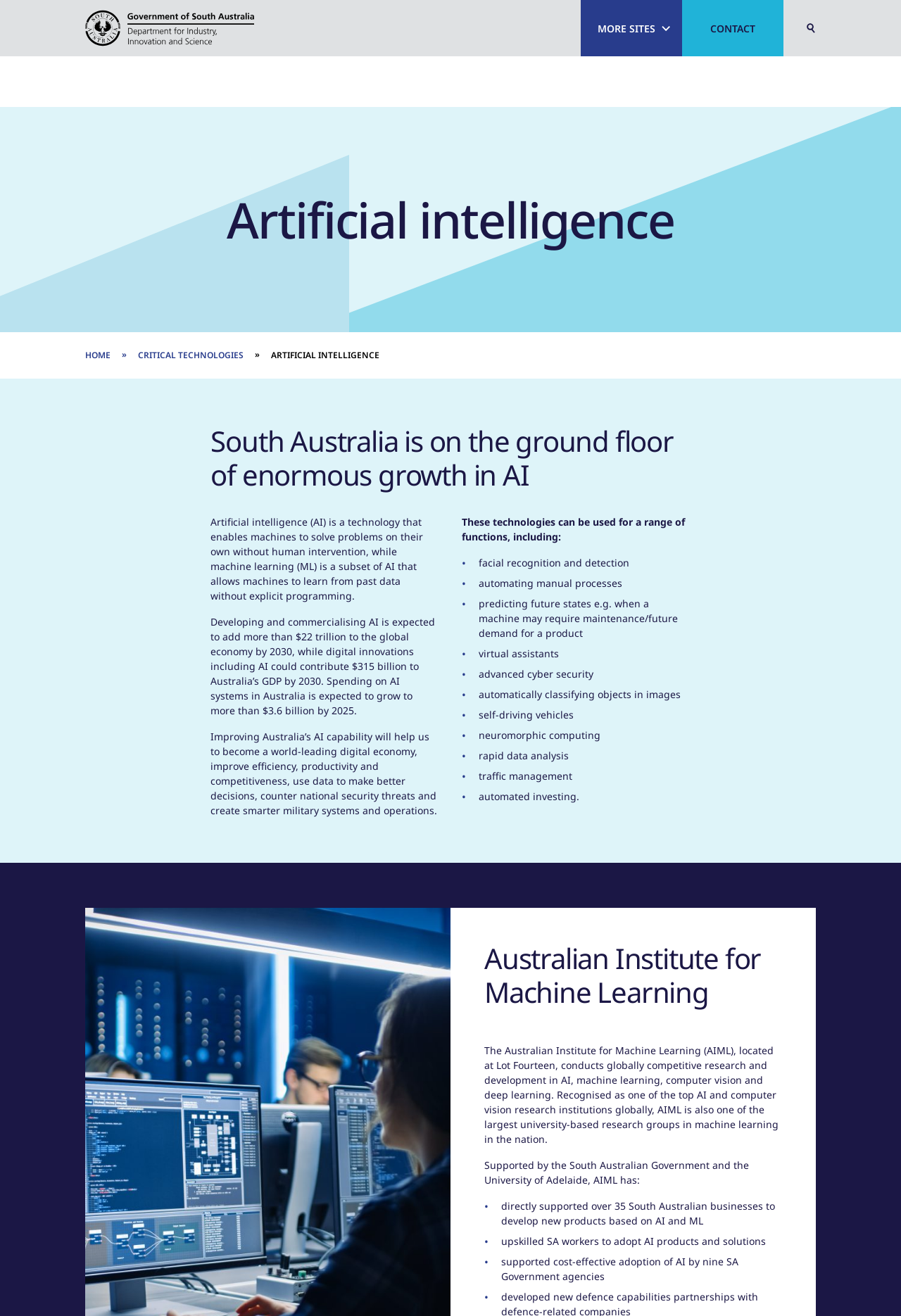Give a short answer to this question using one word or a phrase:
What is the name of the department?

Department for Industry, Innovation and Science